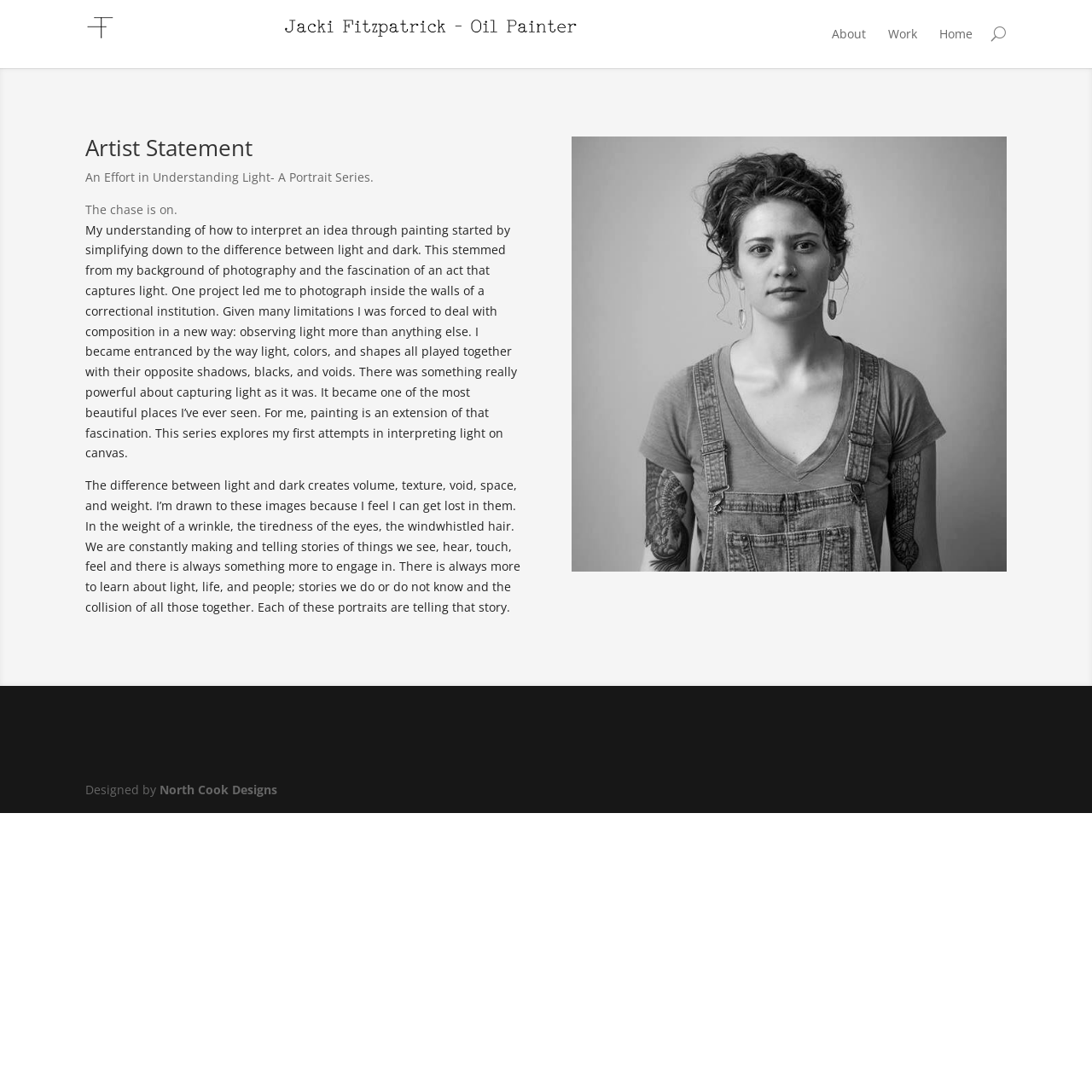Given the description of the UI element: "Work", predict the bounding box coordinates in the form of [left, top, right, bottom], with each value being a float between 0 and 1.

[0.813, 0.022, 0.84, 0.062]